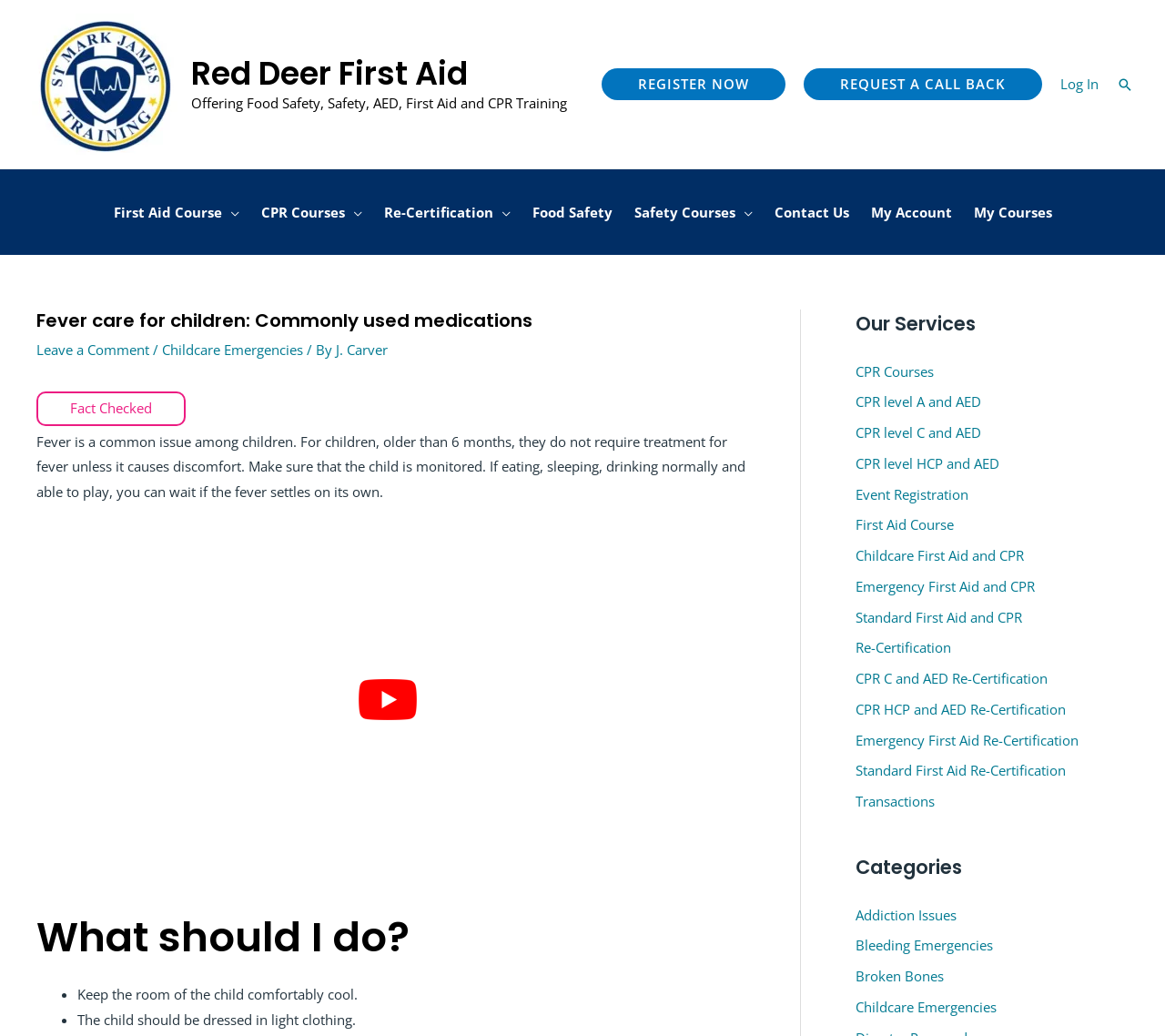How many menu toggles are there in the 'Site Navigation'?
Please provide a single word or phrase in response based on the screenshot.

5